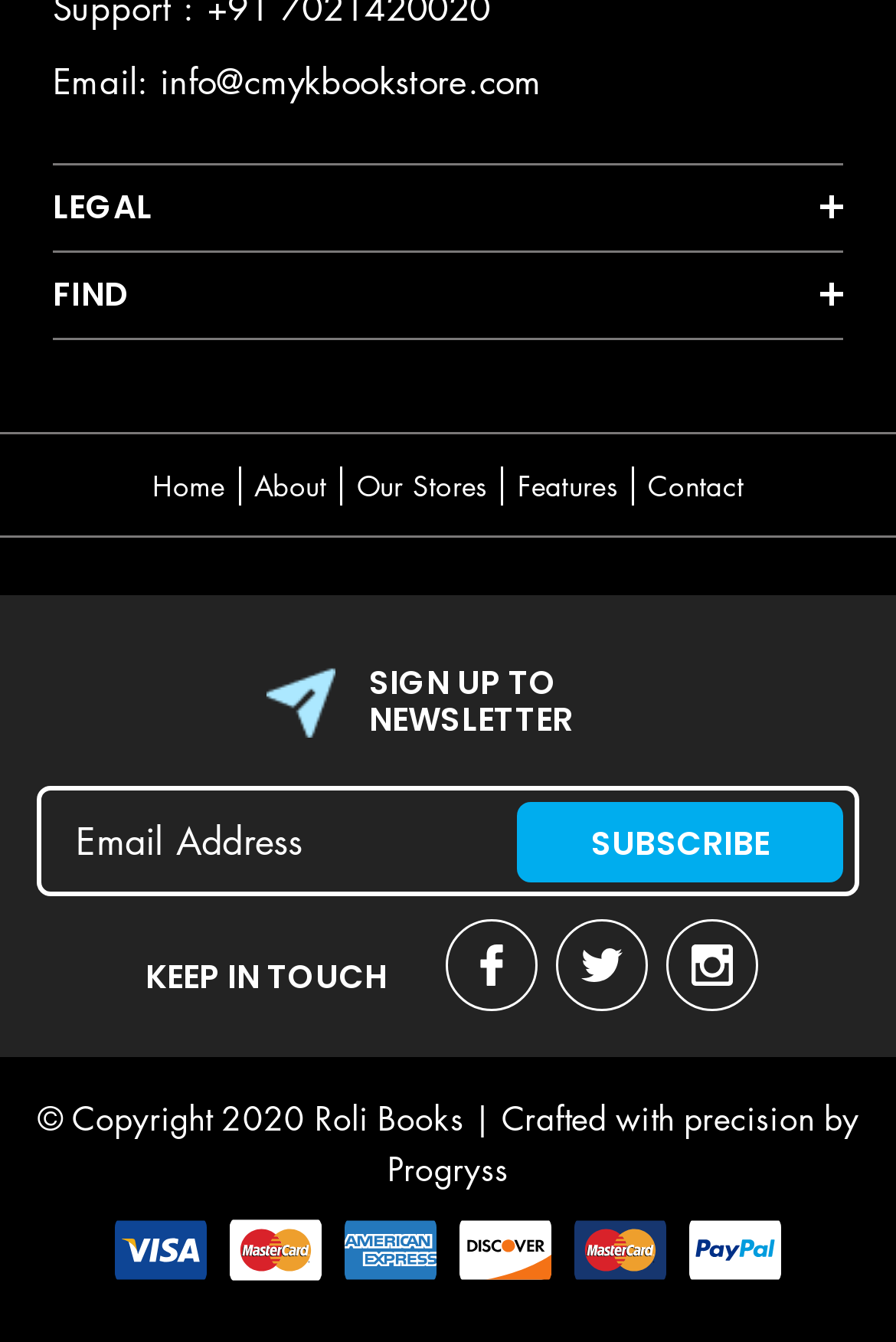Please determine the bounding box coordinates of the area that needs to be clicked to complete this task: 'Subscribe to the newsletter'. The coordinates must be four float numbers between 0 and 1, formatted as [left, top, right, bottom].

[0.578, 0.598, 0.941, 0.658]